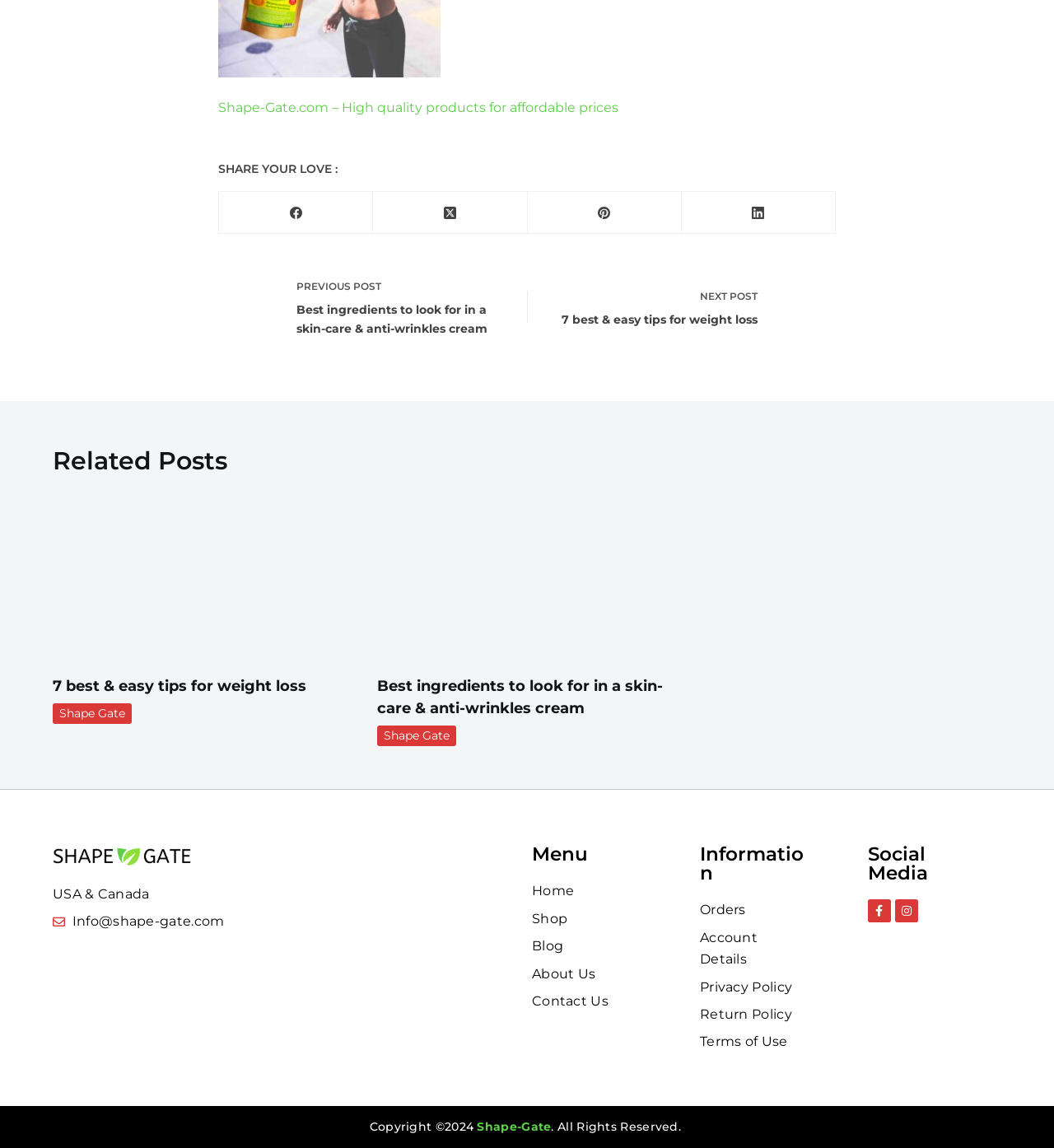Please specify the bounding box coordinates of the clickable region to carry out the following instruction: "View related posts". The coordinates should be four float numbers between 0 and 1, in the format [left, top, right, bottom].

[0.05, 0.385, 0.95, 0.417]